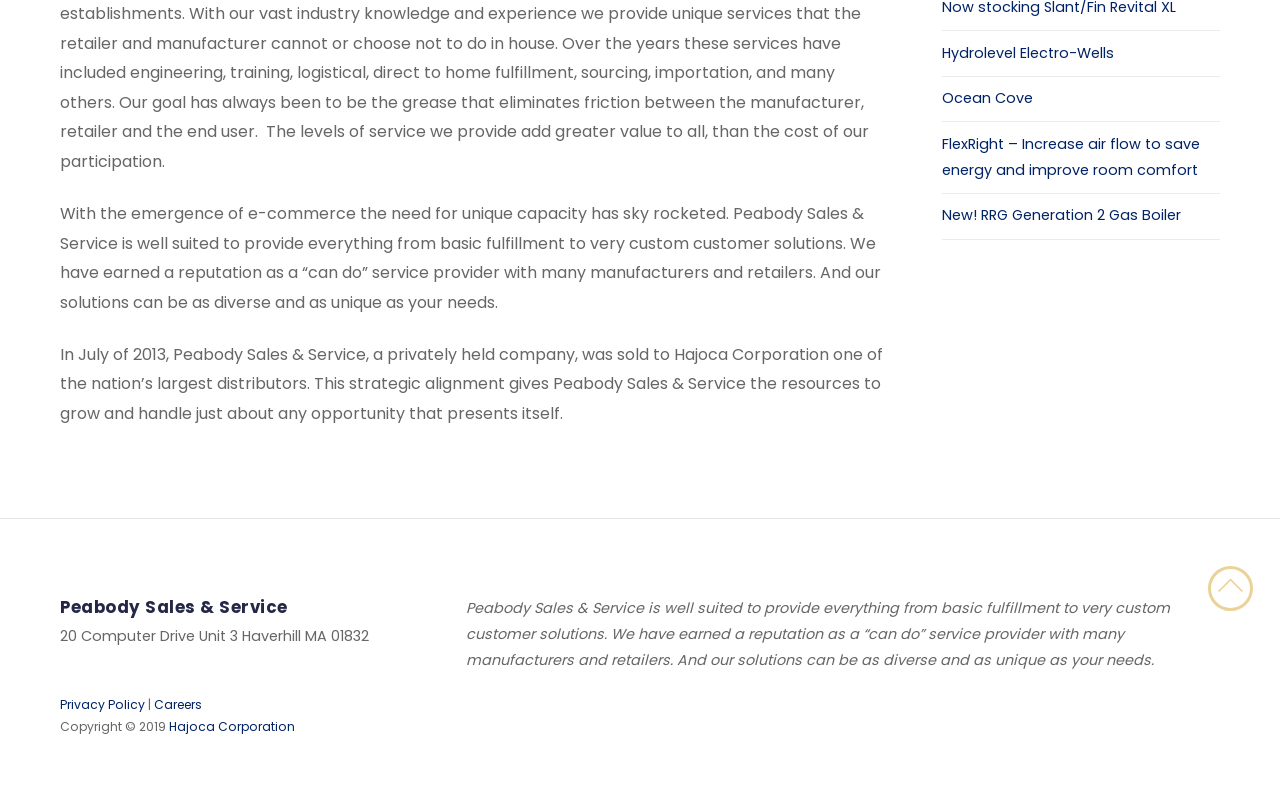Using the format (top-left x, top-left y, bottom-right x, bottom-right y), and given the element description, identify the bounding box coordinates within the screenshot: Hydrolevel Electro-Wells

[0.736, 0.054, 0.87, 0.079]